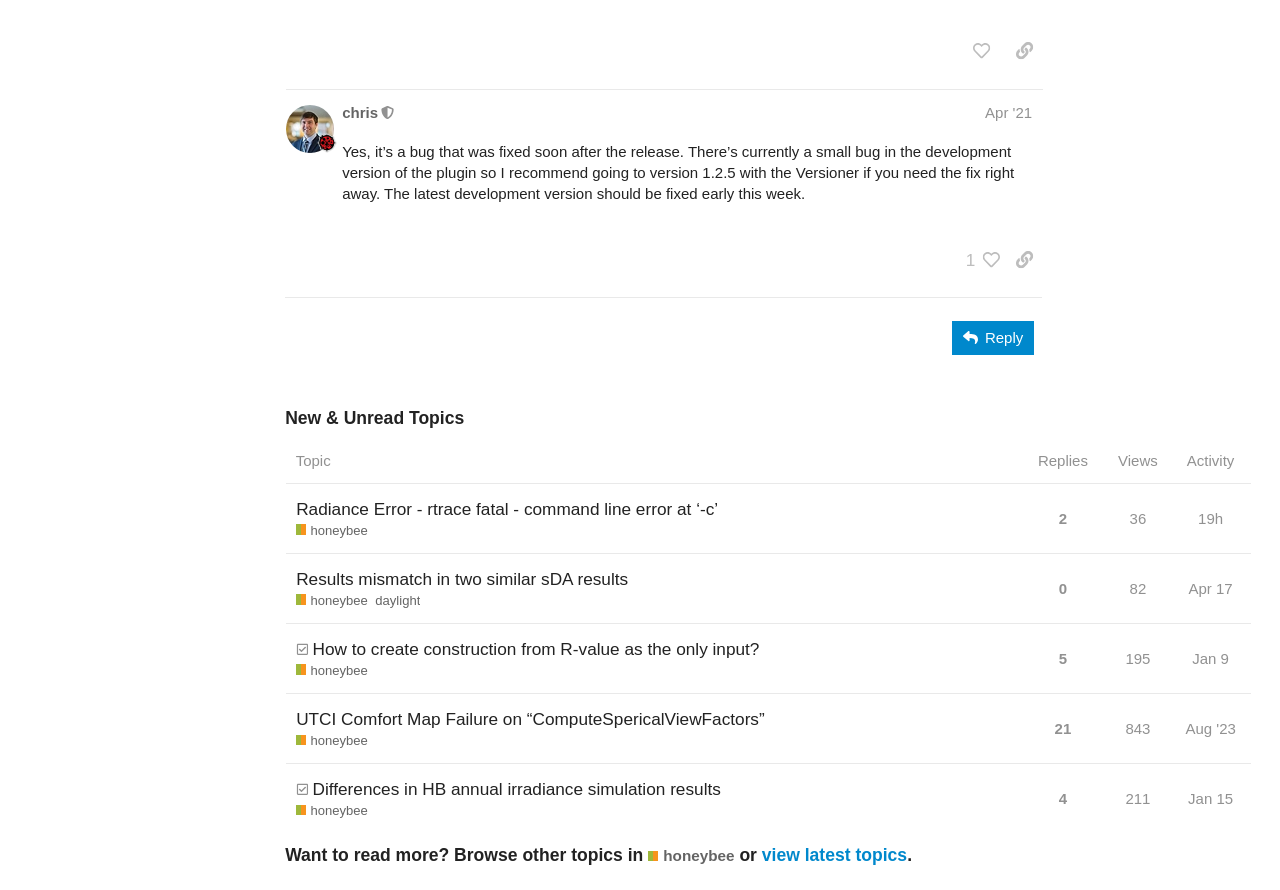Find the bounding box coordinates for the element that must be clicked to complete the instruction: "Click the 'About Us' link". The coordinates should be four float numbers between 0 and 1, indicated as [left, top, right, bottom].

None